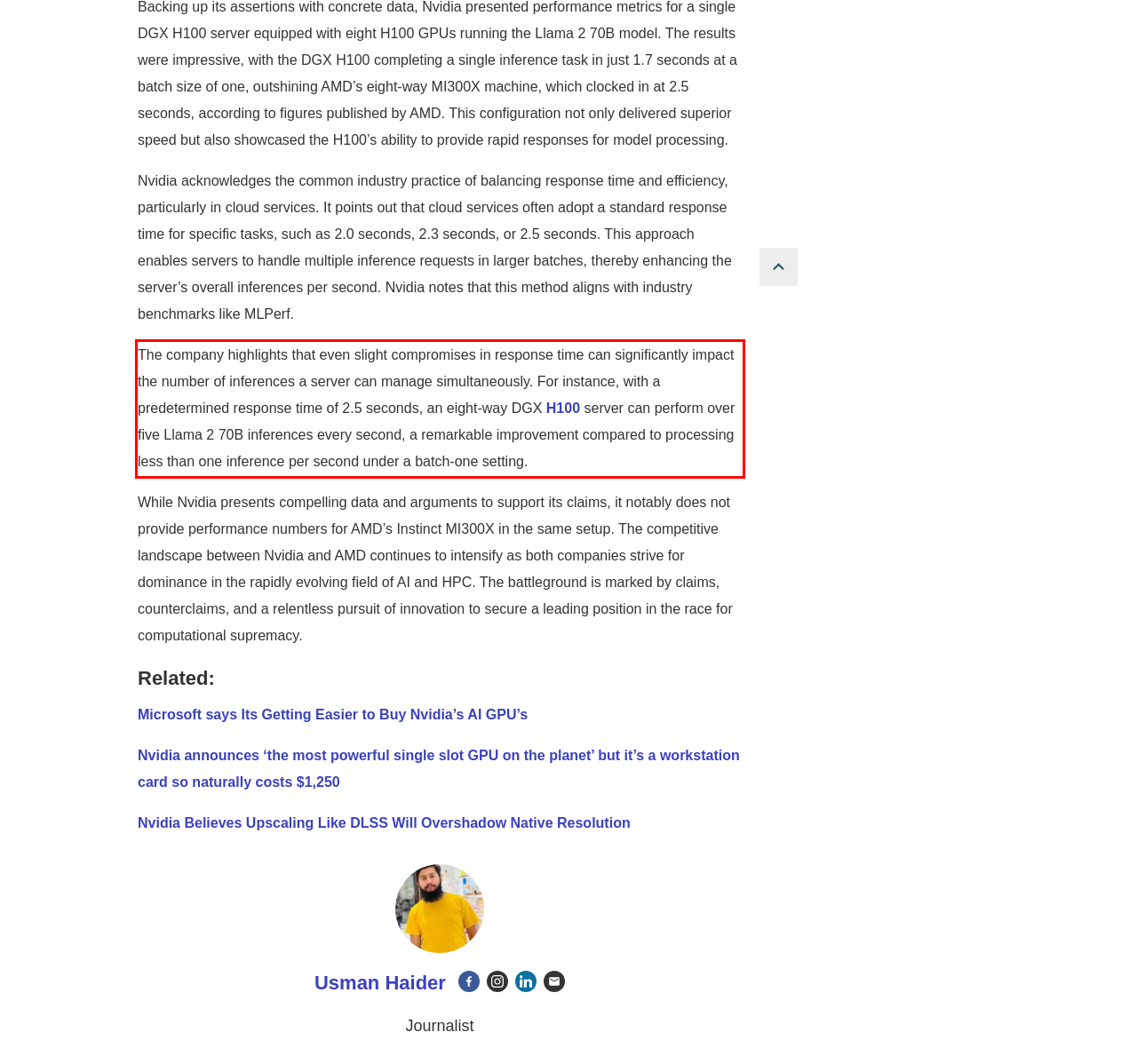Given a webpage screenshot, identify the text inside the red bounding box using OCR and extract it.

The company highlights that even slight compromises in response time can significantly impact the number of inferences a server can manage simultaneously. For instance, with a predetermined response time of 2.5 seconds, an eight-way DGX H100 server can perform over five Llama 2 70B inferences every second, a remarkable improvement compared to processing less than one inference per second under a batch-one setting.